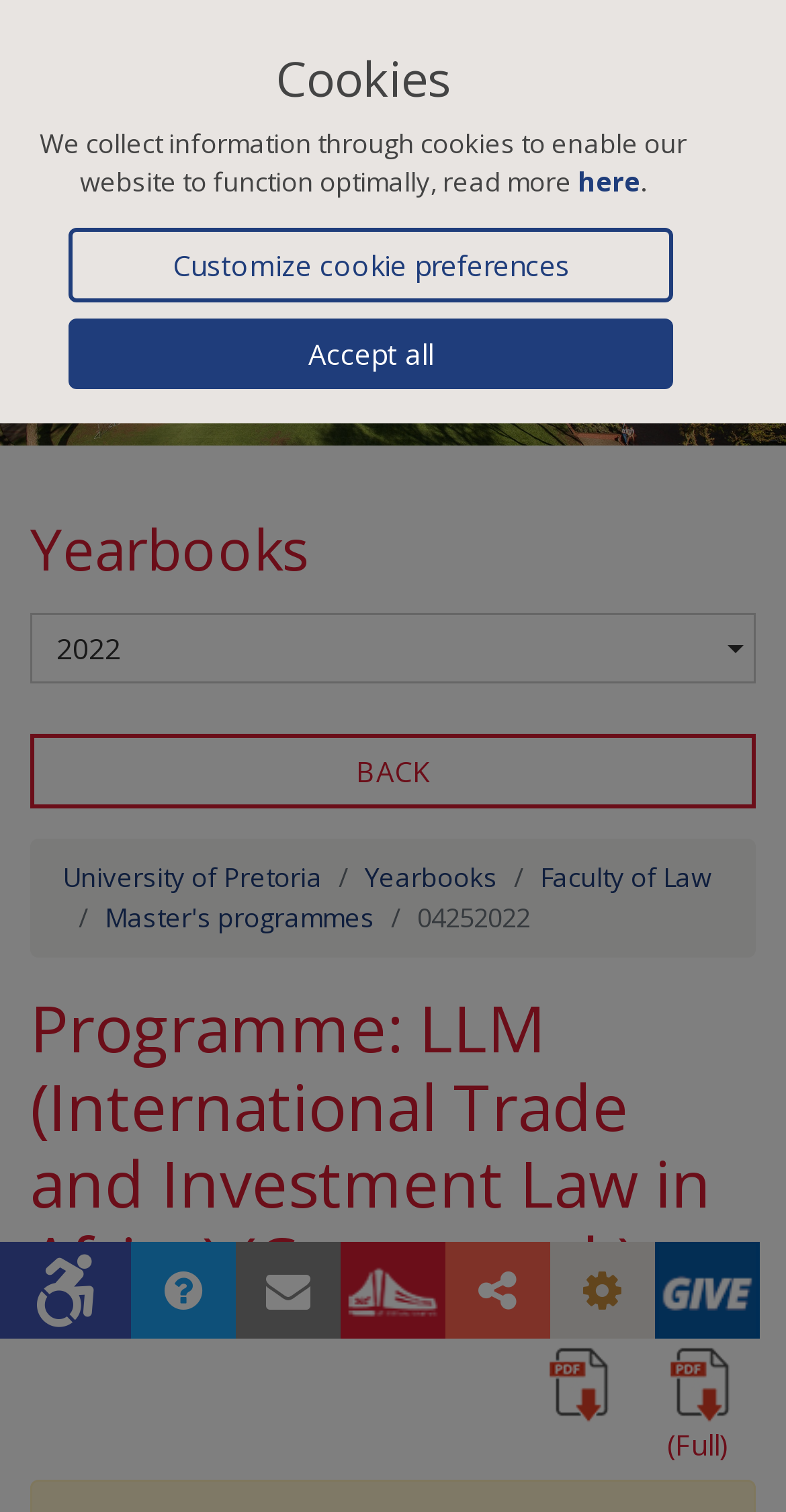Find and specify the bounding box coordinates that correspond to the clickable region for the instruction: "Go to Faculty of Law".

[0.687, 0.568, 0.905, 0.592]